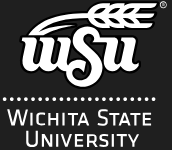Outline with detail what the image portrays.

The image features the logo of Wichita State University (WSU), prominently displaying the stylized letters 'wsu' in a modern, bold font. Above the lettering, there is a graphic representation of a wheat sheaf, symbolizing the university's connection to growth, knowledge, and the agricultural roots of the region. Below the letters, the full name 'Wichita State University' is elegantly presented, reinforcing the institution's identity. The overall design combines simplicity and elegance against a dark background, making it visually impactful and easily recognizable as the emblem for WSU.